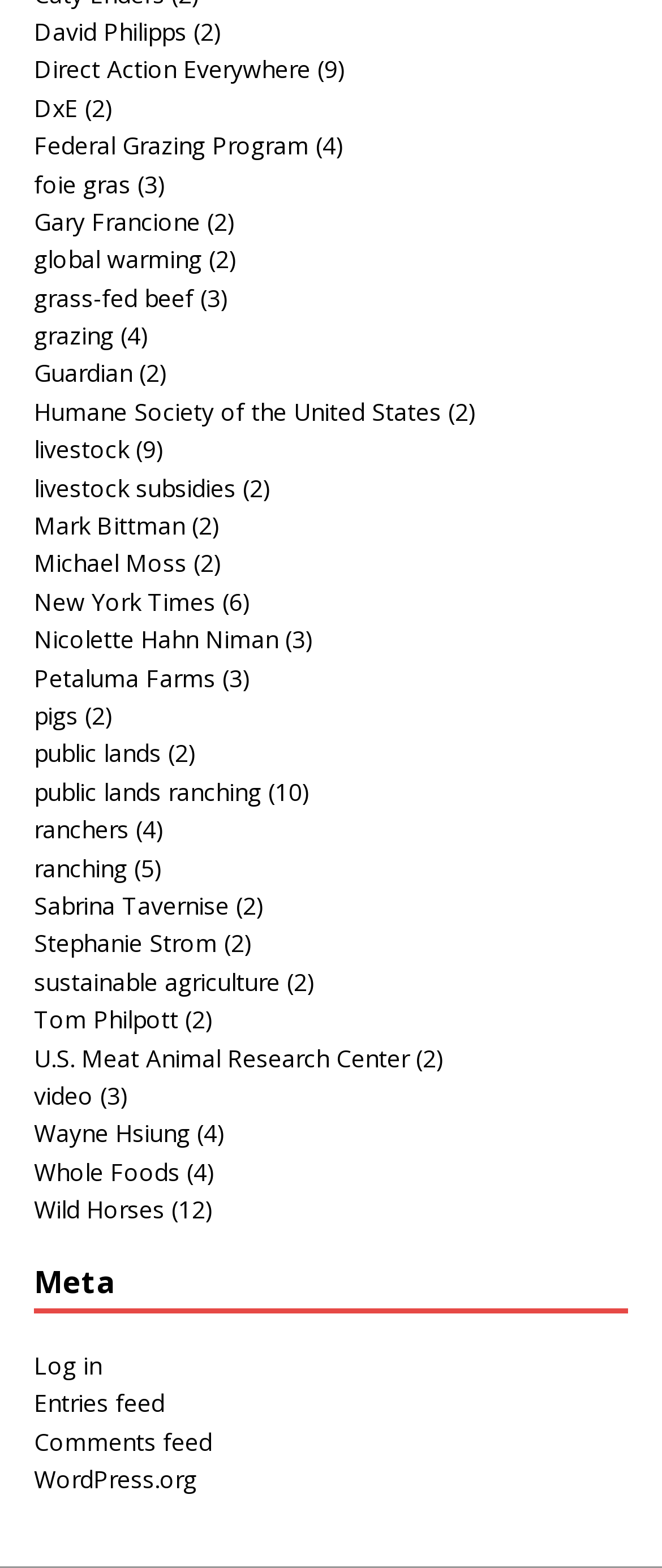How many links are related to food?
Answer the question with detailed information derived from the image.

By counting the links related to food, such as 'foie gras', 'grass-fed beef', and 'Whole Foods', it can be determined that there are 5 links related to food on this webpage.